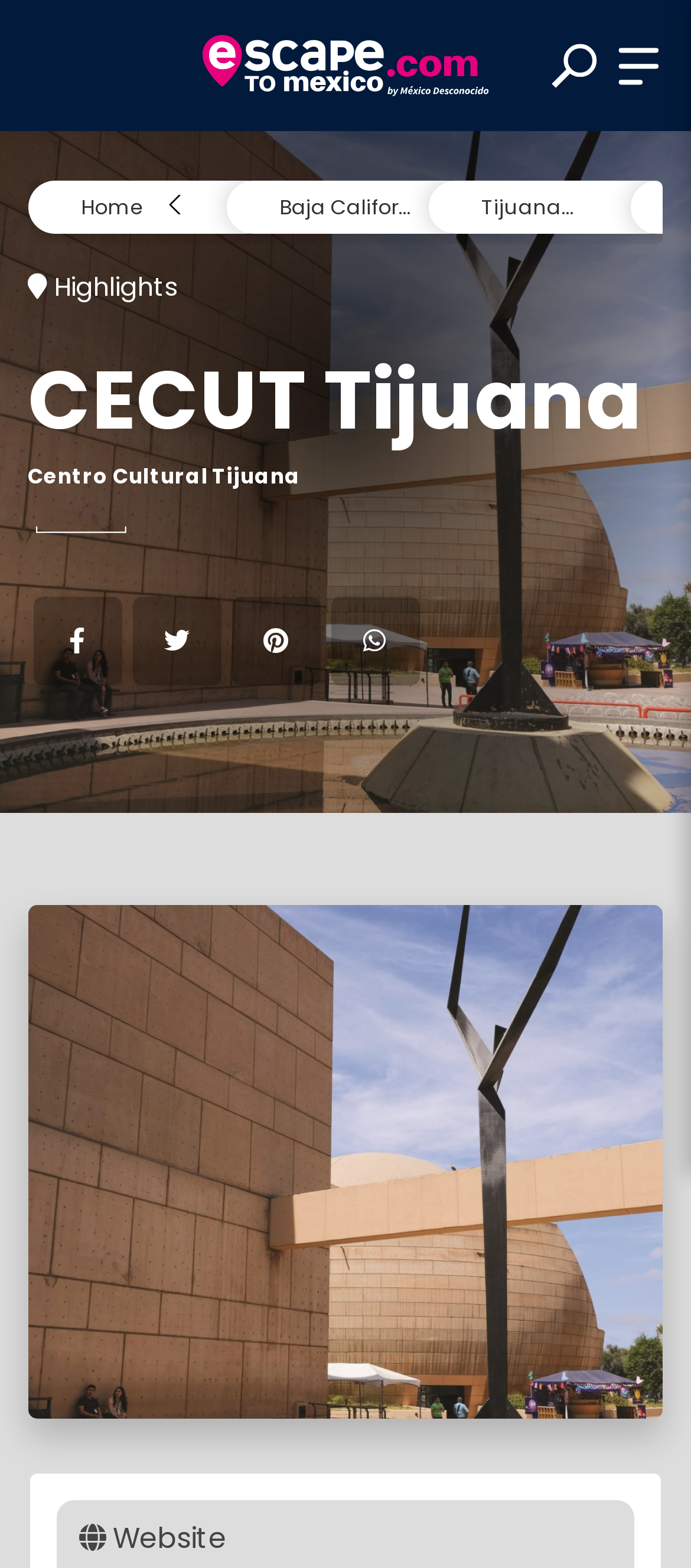Explain the webpage in detail.

The webpage appears to be a travel website, specifically focused on the city of Tijuana. At the top of the page, there is a large header section that spans the entire width of the page, containing a logo image with the text "Escapadas" and a search bar with a placeholder text "Ingresa un destino". Below the header, there are three navigation links: "Home", "Baja California", and "Tijuana".

On the left side of the page, there is a section with a heading "CECUT Tijuana" and a subheading "Centro Cultural Tijuana". This section also contains four social media links represented by icons. Below this section, there is a large image that takes up most of the page's width.

On the right side of the page, there is a section with a heading "Where do you want to travel?" and a search bar with a placeholder text "Search for a destination". Below this section, there is a login form with fields for username or email, password, and a login button. There is also an option to register if not already registered.

At the bottom of the page, there is a small section with a heading "Website" and a figure element, which may contain an image or icon. Overall, the webpage has a clean and organized layout, with clear headings and concise text.